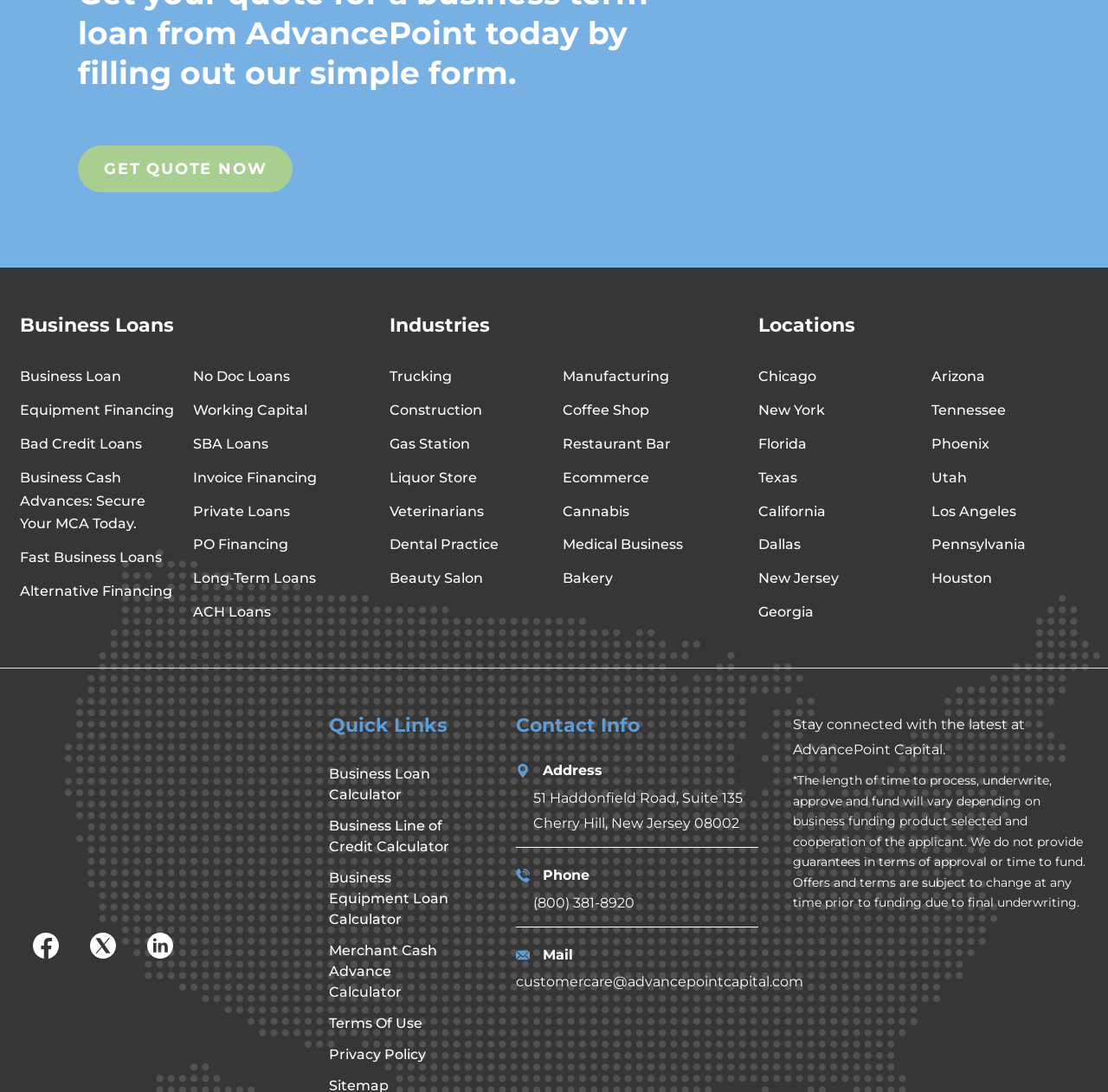Please identify the bounding box coordinates of the element's region that I should click in order to complete the following instruction: "Click on 'GET QUOTE NOW'". The bounding box coordinates consist of four float numbers between 0 and 1, i.e., [left, top, right, bottom].

[0.07, 0.133, 0.264, 0.176]